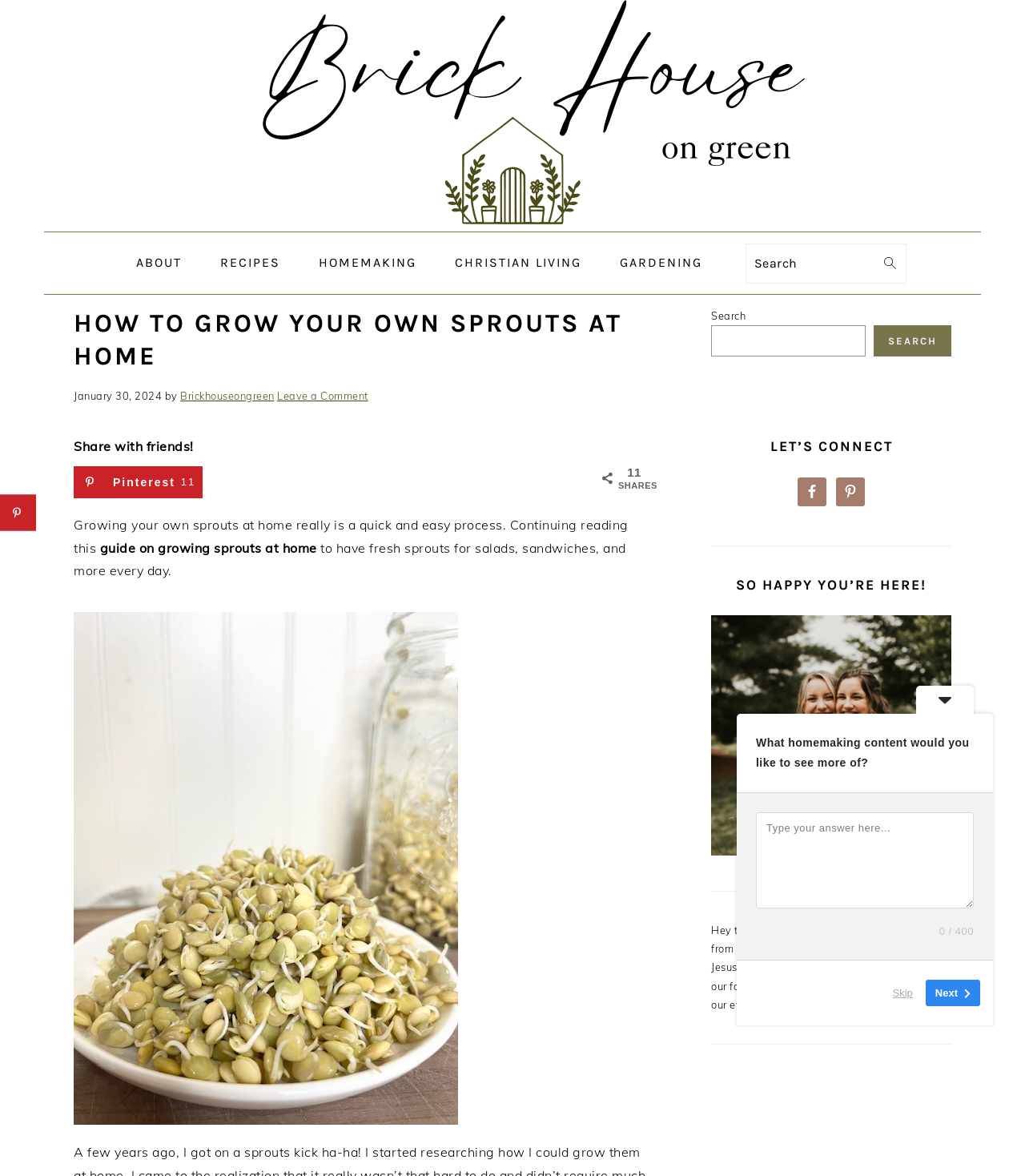Refer to the image and provide a thorough answer to this question:
What is the name of the authors?

I found the answer by reading the static text element in the primary sidebar, which introduces the authors as Sophia and Olivia, two sisters from Lancaster county, Pennsylvania.